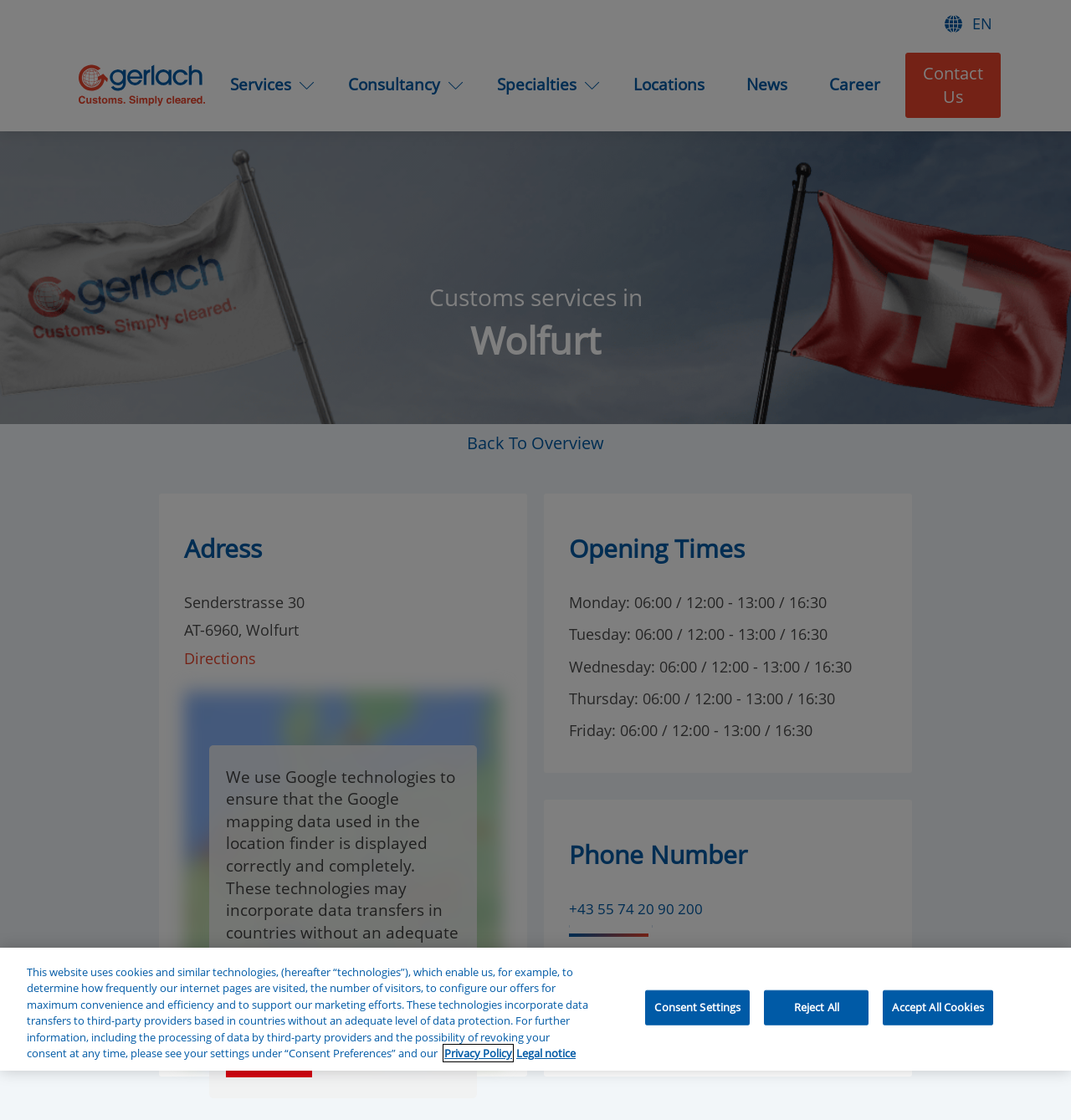Predict the bounding box coordinates for the UI element described as: "dot net core". The coordinates should be four float numbers between 0 and 1, presented as [left, top, right, bottom].

None